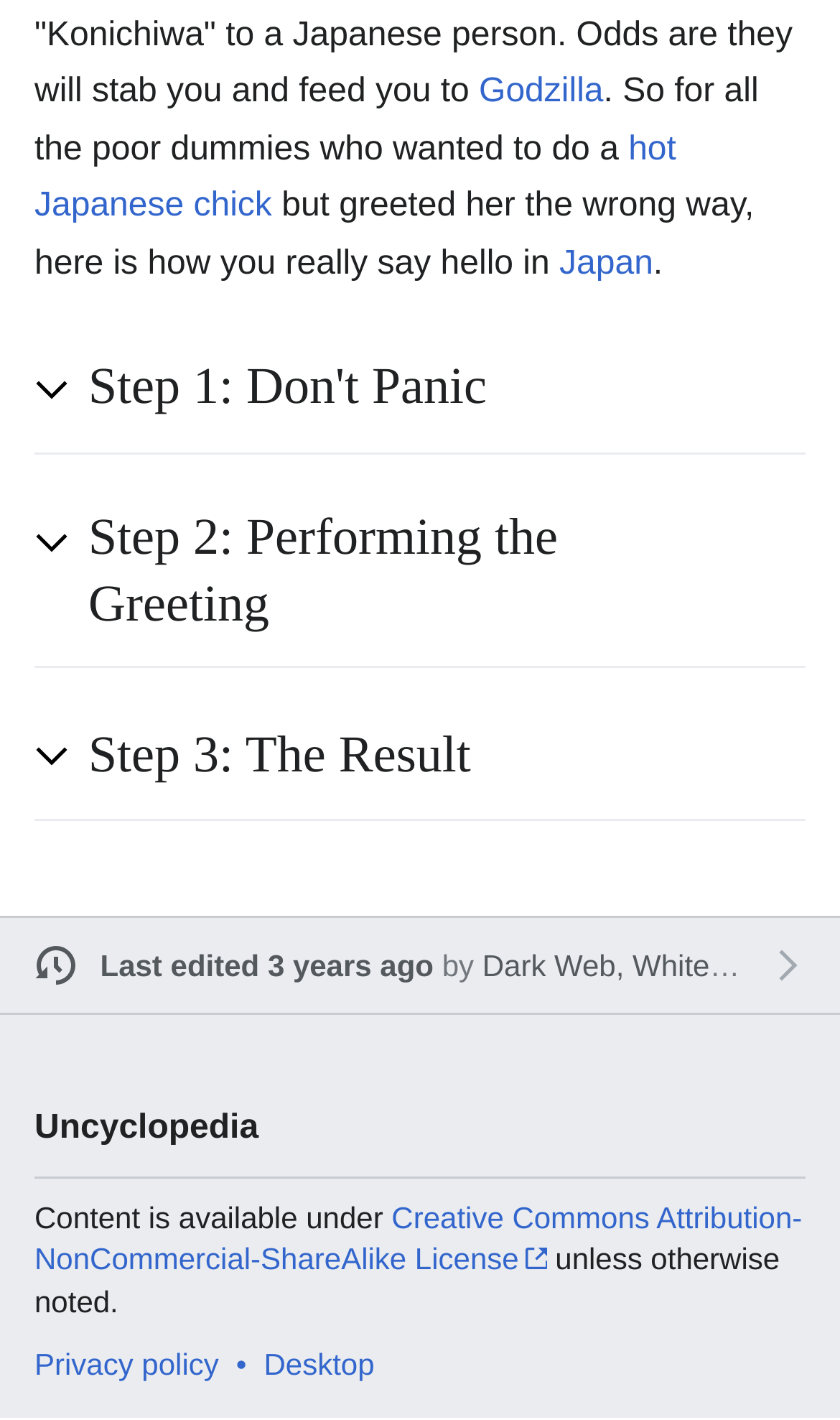What is the purpose of the greeting?
Please provide a single word or phrase in response based on the screenshot.

To say hello in Japan